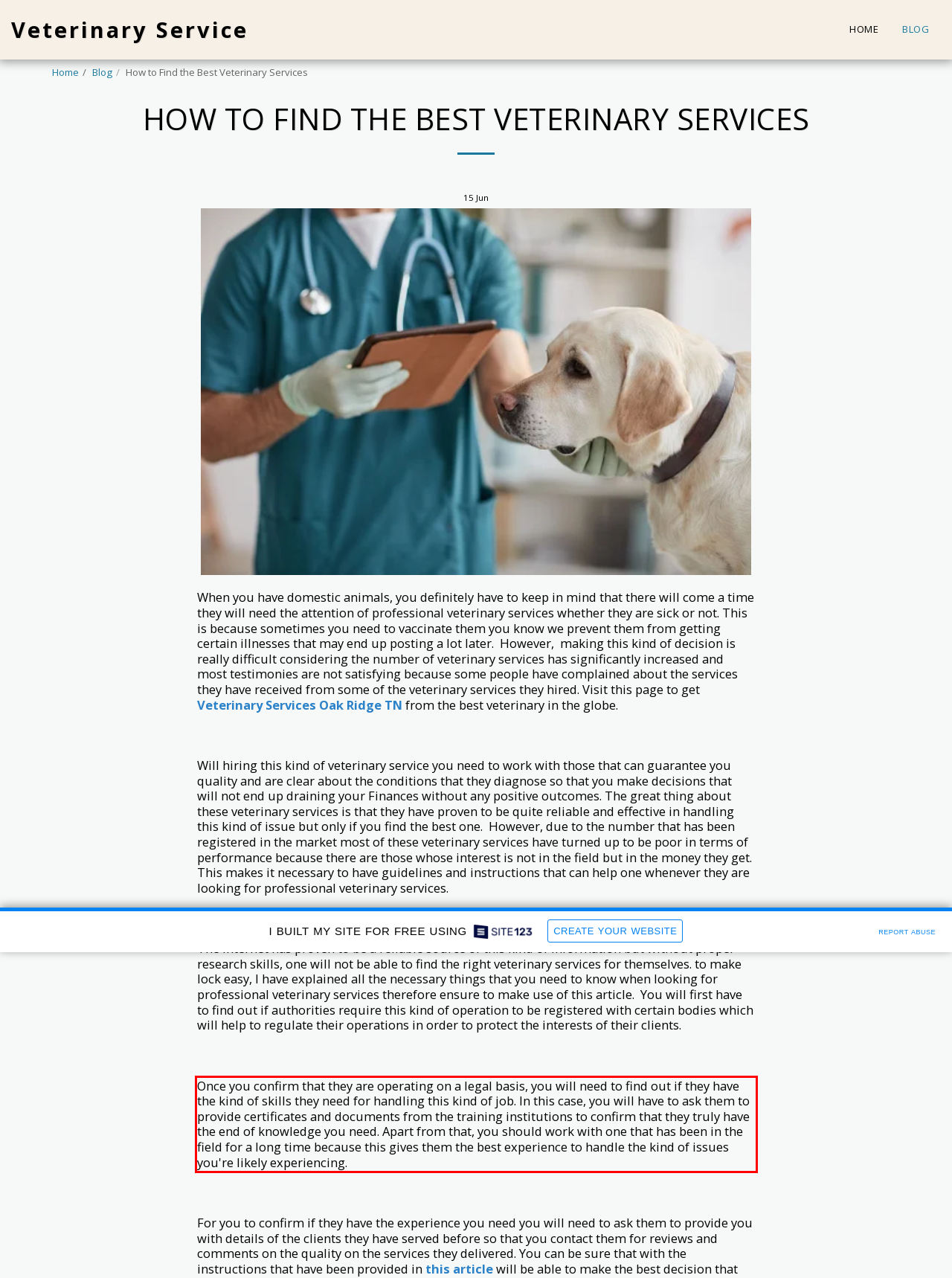You have a screenshot of a webpage, and there is a red bounding box around a UI element. Utilize OCR to extract the text within this red bounding box.

Once you confirm that they are operating on a legal basis, you will need to find out if they have the kind of skills they need for handling this kind of job. In this case, you will have to ask them to provide certificates and documents from the training institutions to confirm that they truly have the end of knowledge you need. Apart from that, you should work with one that has been in the field for a long time because this gives them the best experience to handle the kind of issues you're likely experiencing.